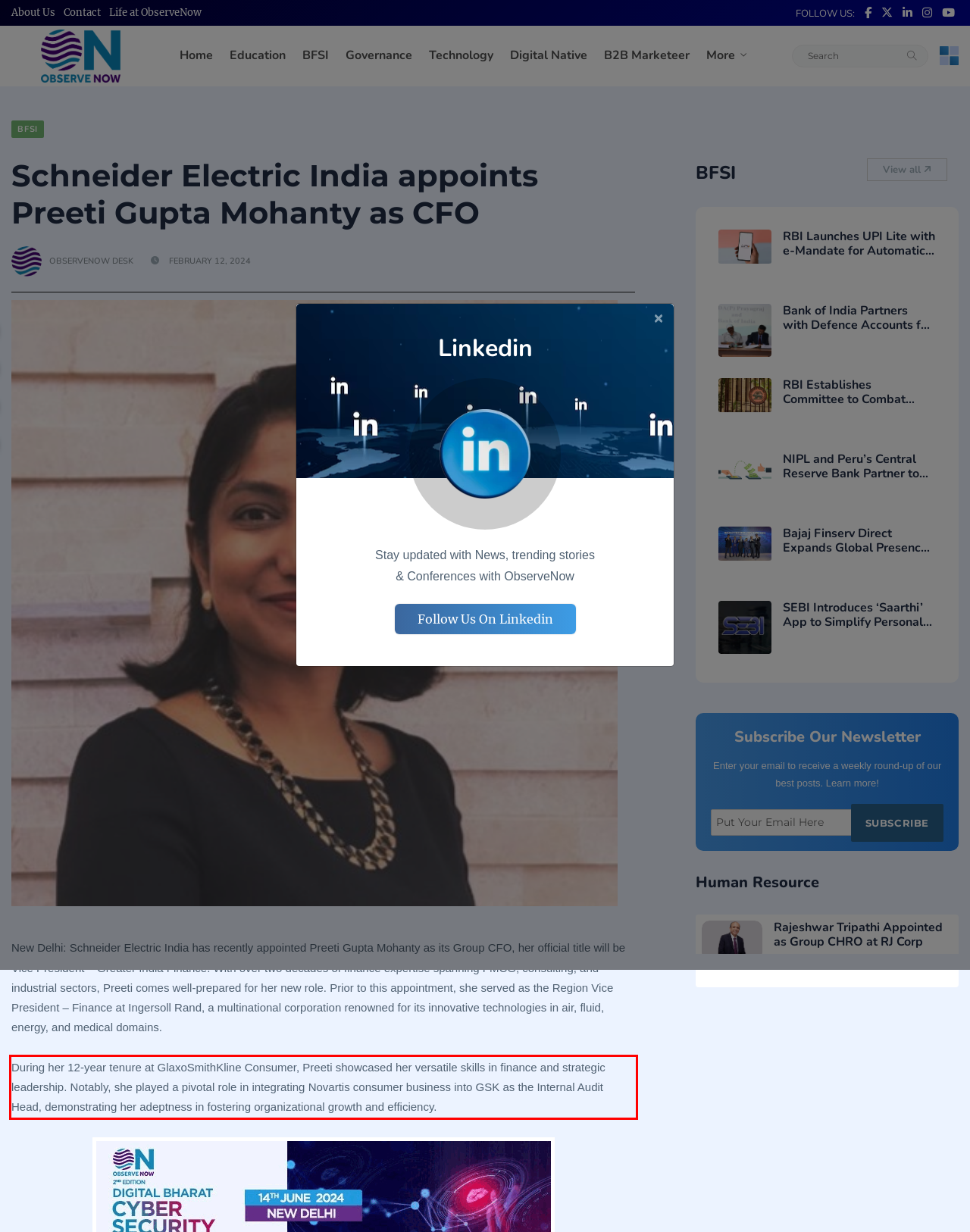Using the provided screenshot of a webpage, recognize the text inside the red rectangle bounding box by performing OCR.

During her 12-year tenure at GlaxoSmithKline Consumer, Preeti showcased her versatile skills in finance and strategic leadership. Notably, she played a pivotal role in integrating Novartis consumer business into GSK as the Internal Audit Head, demonstrating her adeptness in fostering organizational growth and efficiency.